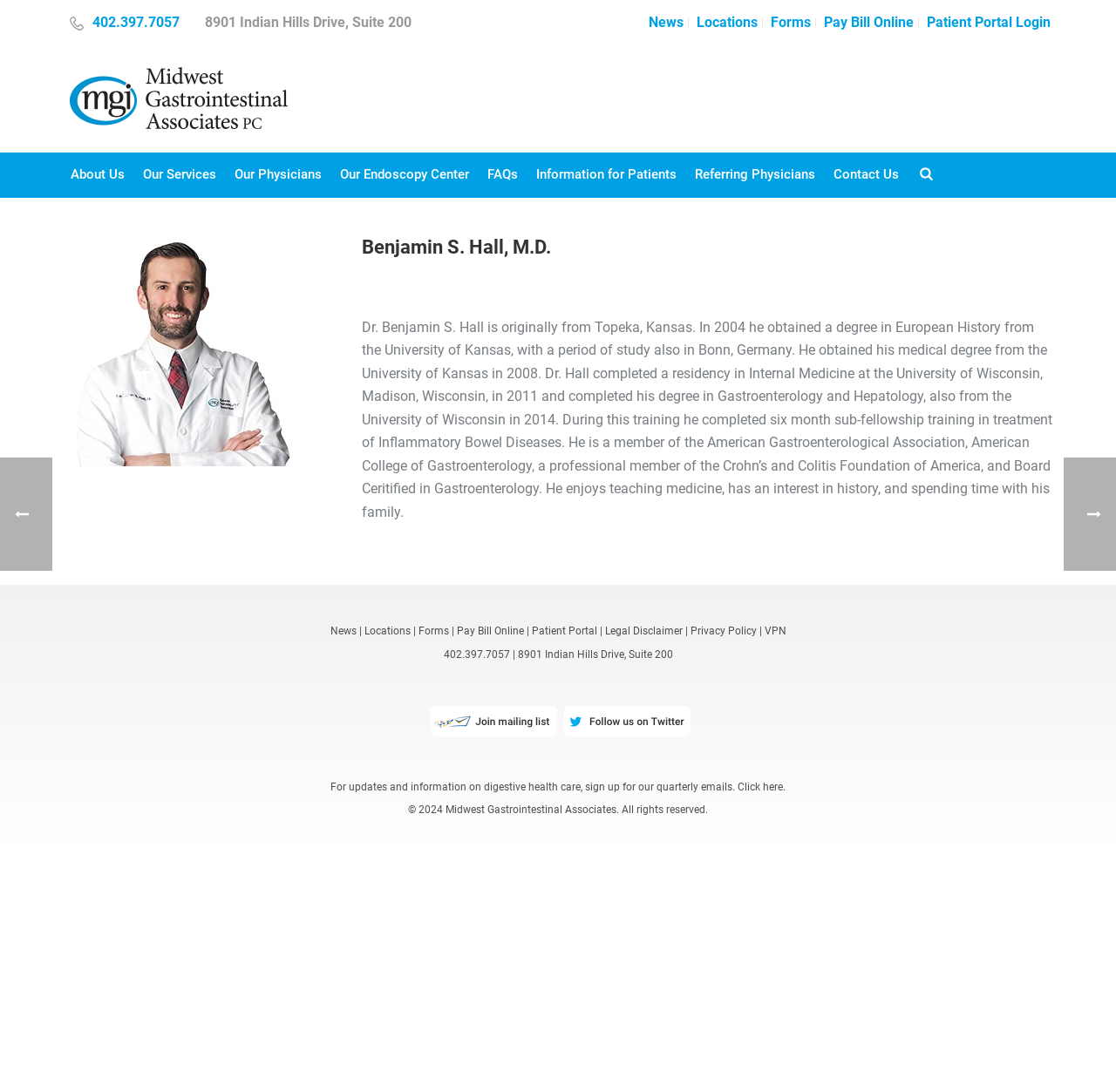Utilize the details in the image to thoroughly answer the following question: What is the doctor's specialty?

The doctor's specialty is mentioned in the text 'He completed his degree in Gastroenterology and Hepatology, also from the University of Wisconsin in 2014.'